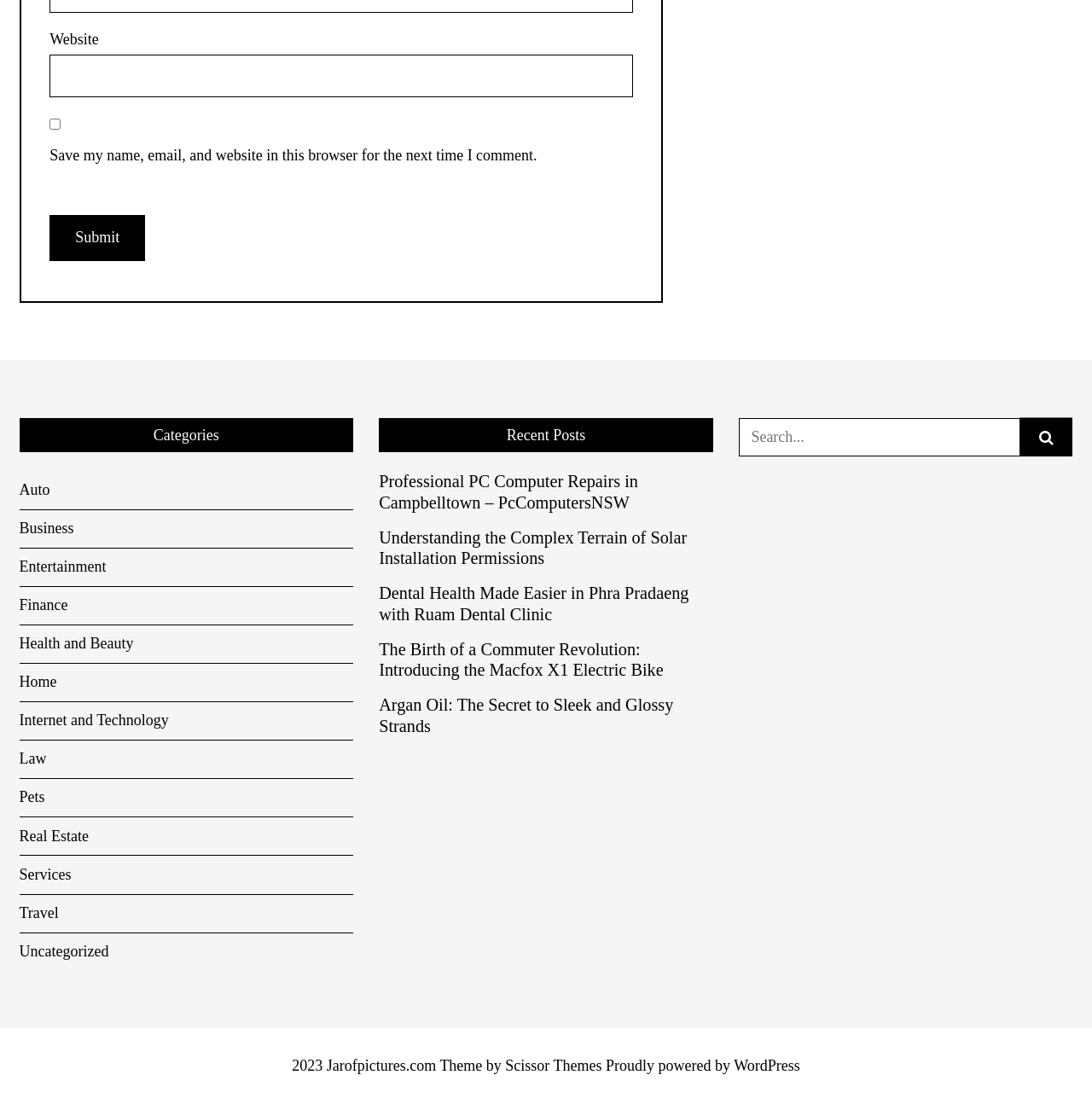With reference to the image, please provide a detailed answer to the following question: How many categories are listed?

The categories are listed as links under the 'Categories' heading. There are 13 links, namely 'Auto', 'Business', 'Entertainment', 'Finance', 'Health and Beauty', 'Home', 'Internet and Technology', 'Law', 'Pets', 'Real Estate', 'Services', 'Travel', and 'Uncategorized'.